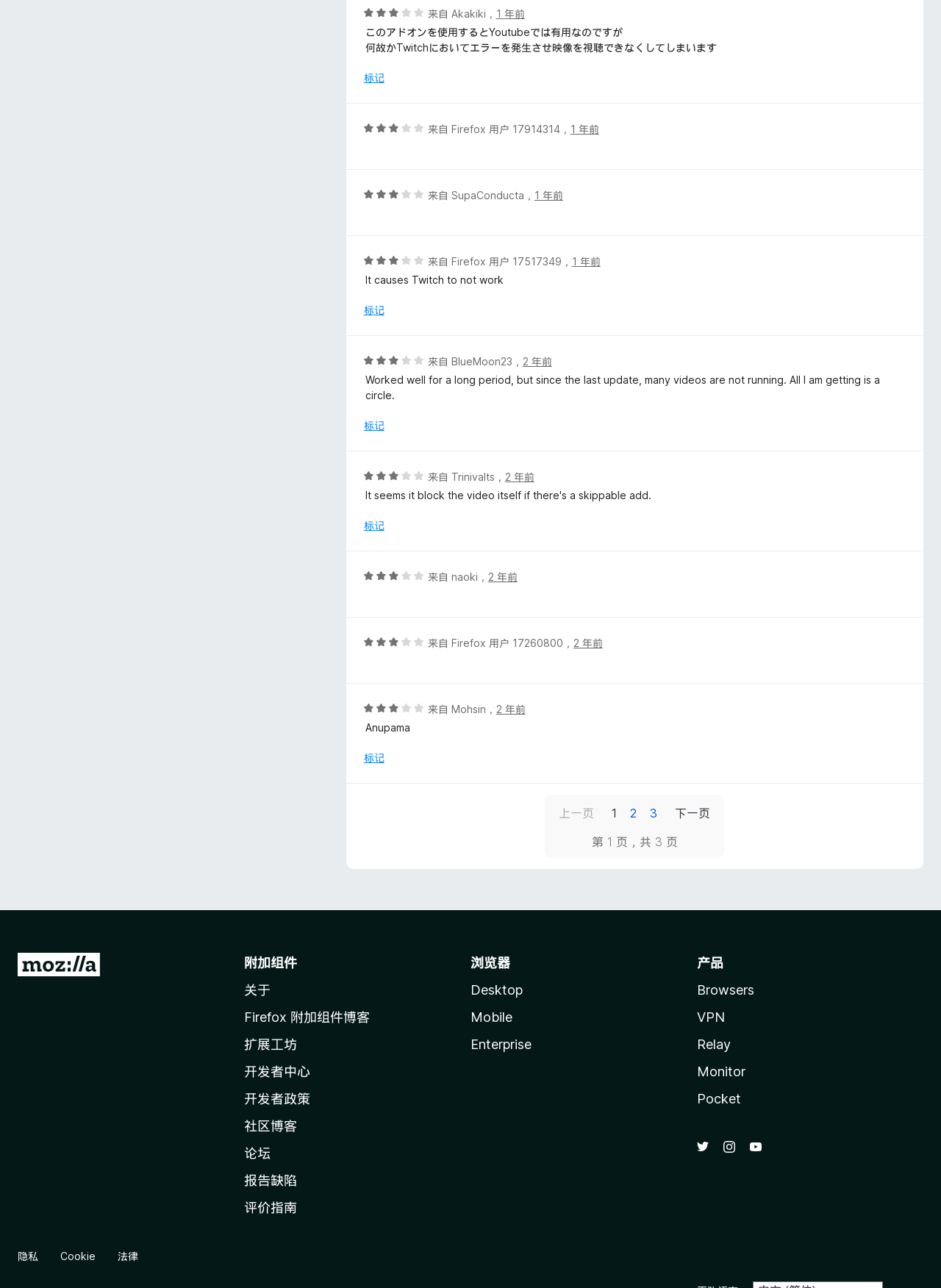Determine the bounding box coordinates of the clickable element to complete this instruction: "click the button to mark". Provide the coordinates in the format of four float numbers between 0 and 1, [left, top, right, bottom].

[0.387, 0.054, 0.408, 0.066]